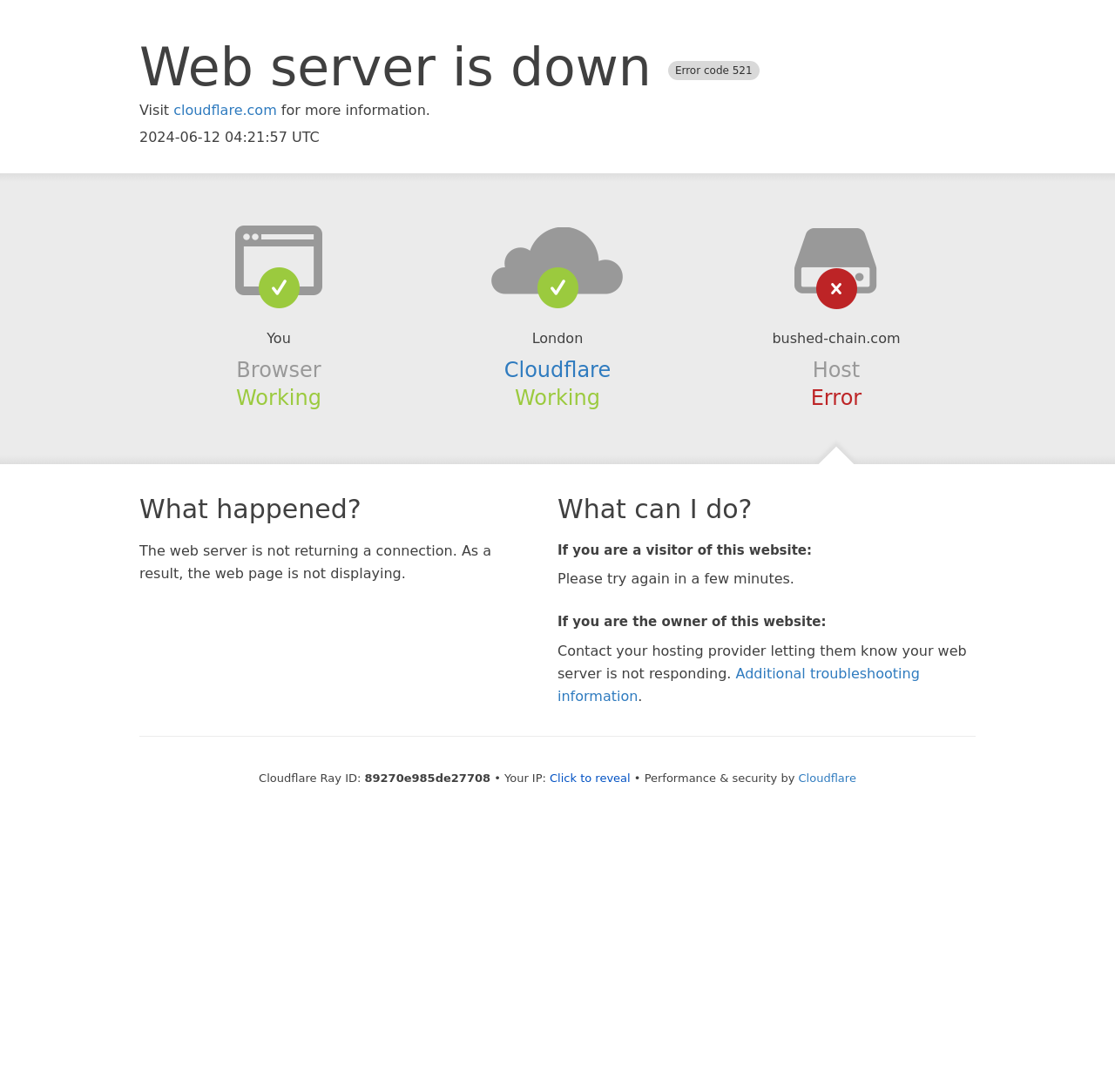Extract the main heading text from the webpage.

Web server is down Error code 521